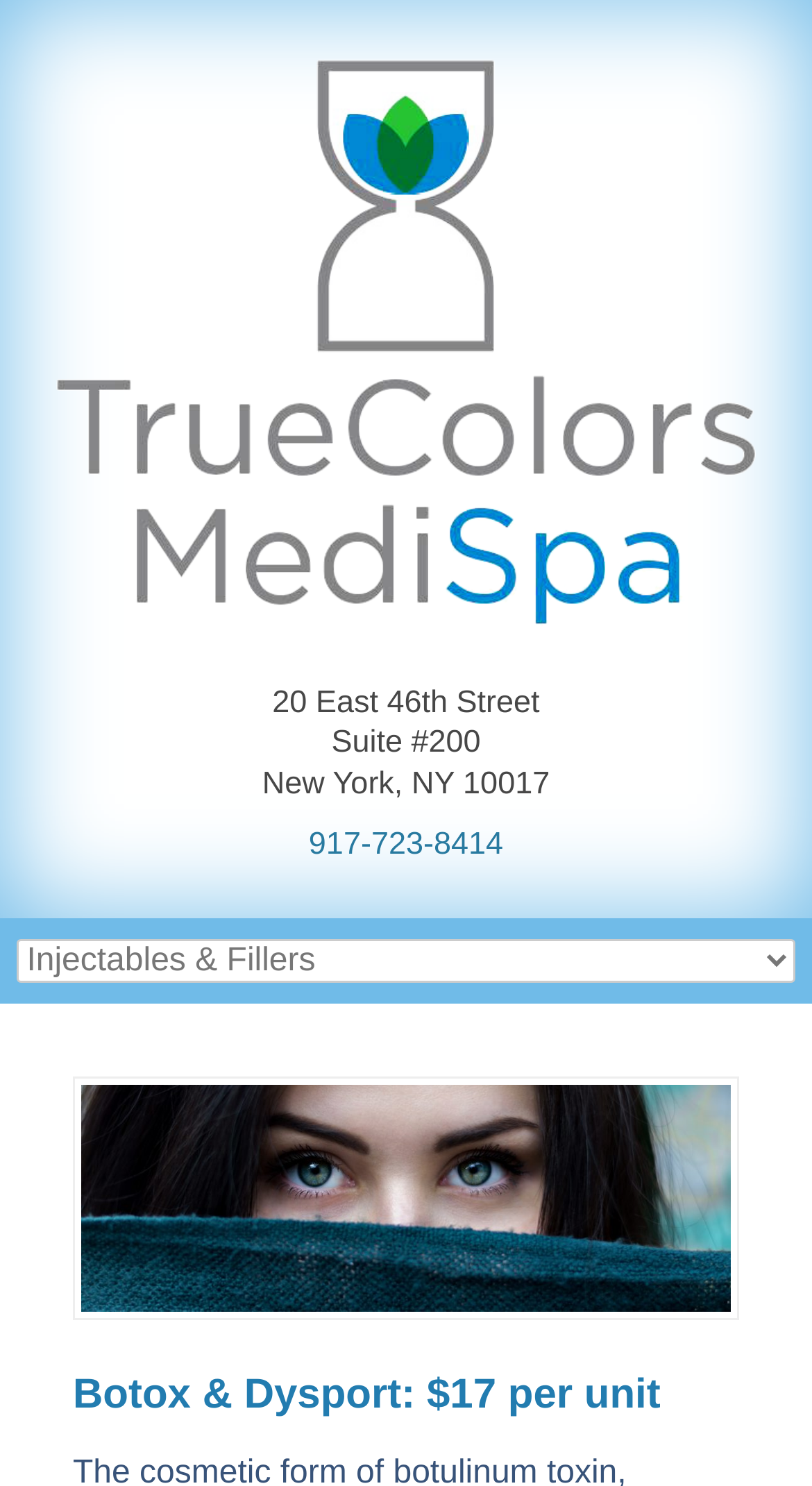Generate a comprehensive description of the webpage.

The webpage is about Injectables and Fillers at TrueColors MediSpa NYC. At the top, there is a header section with a logo image of TrueColors MediSpa NYC, which is also a link. Below the header, there is an article section that contains the address of the spa, including the street address, suite number, and zip code. Next to the address, there is a phone number link.

In the middle of the page, there is a combobox that has a dropdown menu, but it is not expanded. To the right of the combobox, there is a link to "Injectables & Fillers" with an accompanying image.

At the bottom of the page, there is a heading that reads "Botox & Dysport: $17 per unit", which is likely a title or introduction to a section about Botox and Dysport treatments.